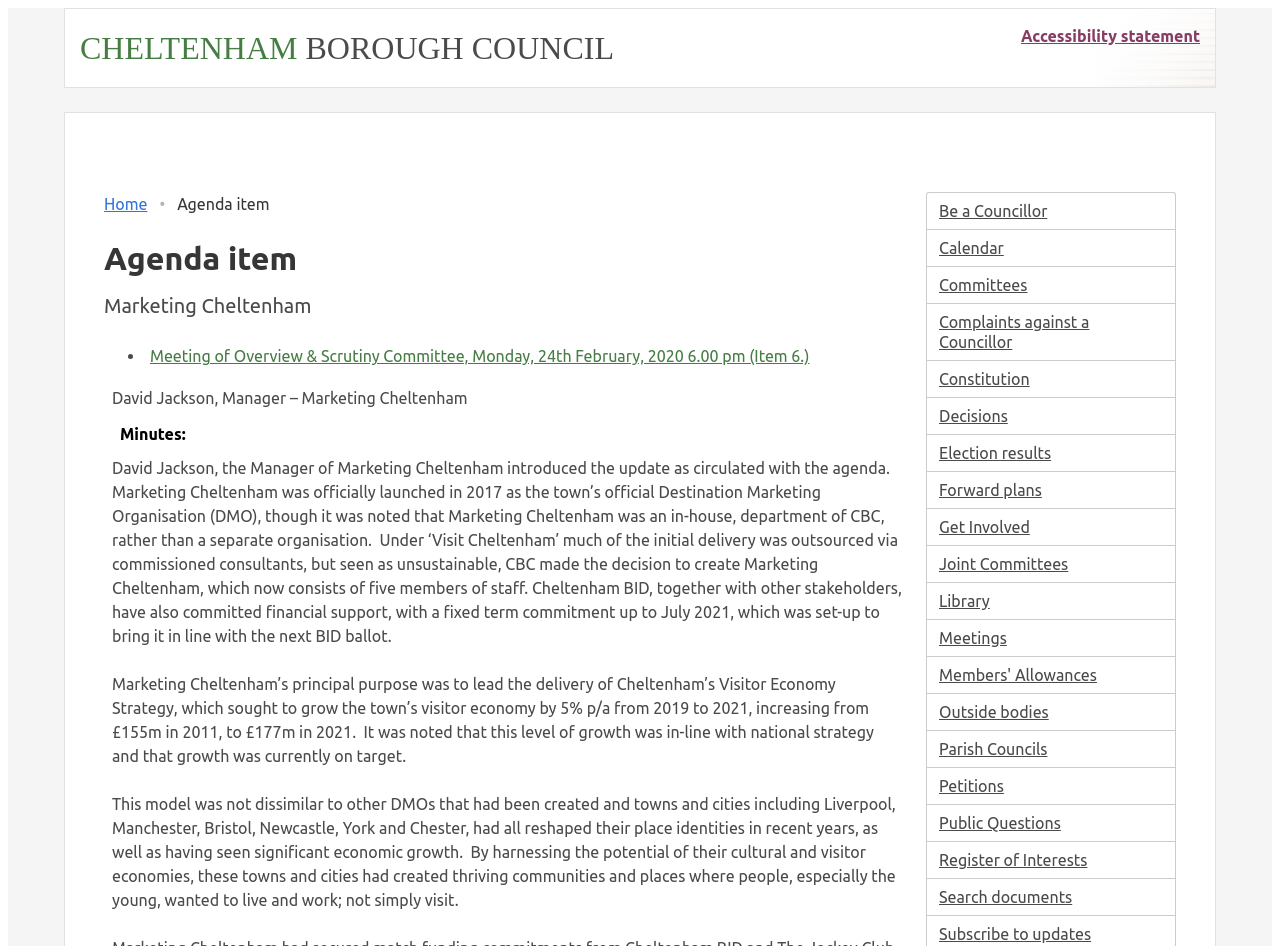Locate the bounding box coordinates of the clickable area needed to fulfill the instruction: "Learn about 'Marketing Cheltenham'".

[0.081, 0.309, 0.705, 0.336]